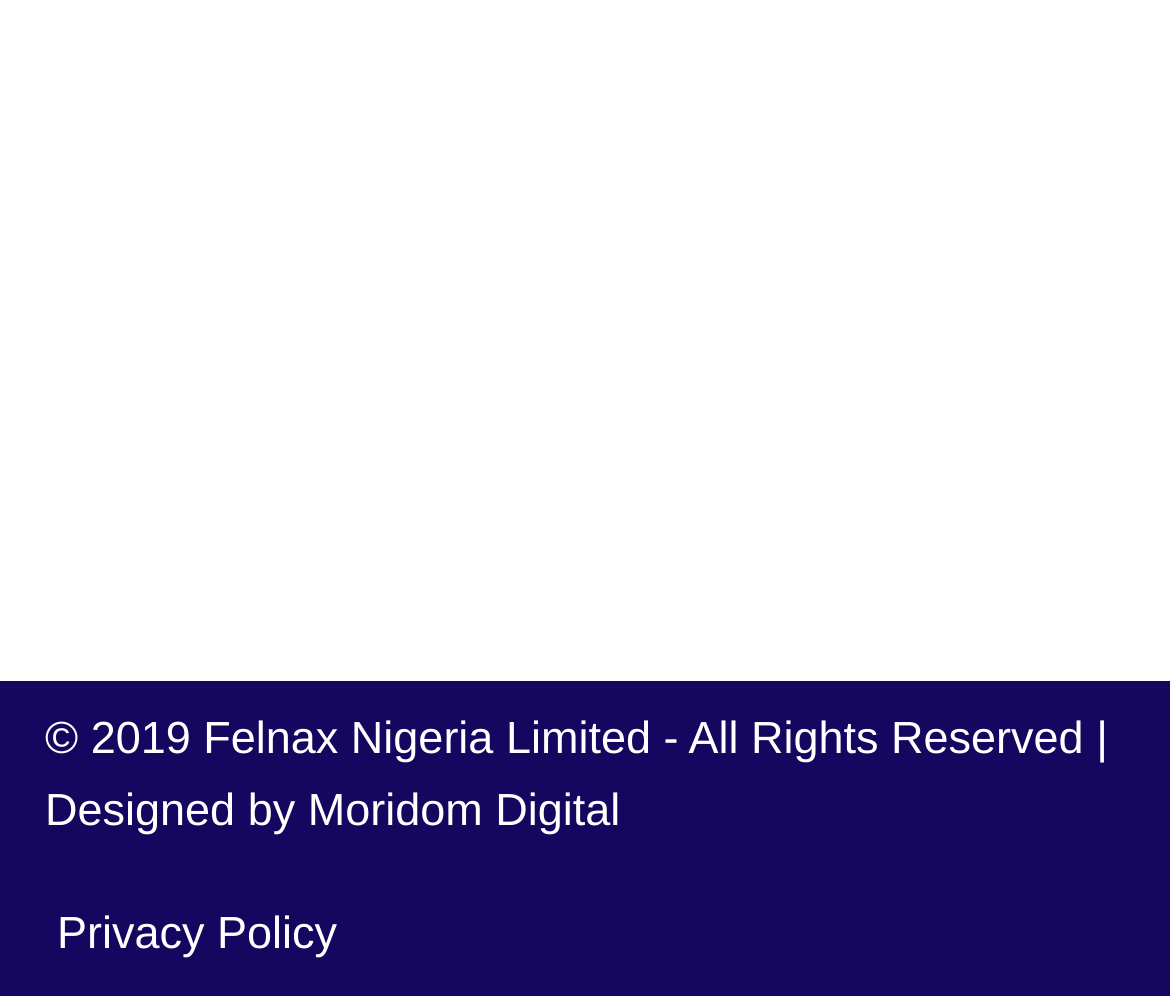Predict the bounding box of the UI element that fits this description: "Privacy Policy".

[0.049, 0.901, 0.288, 0.976]